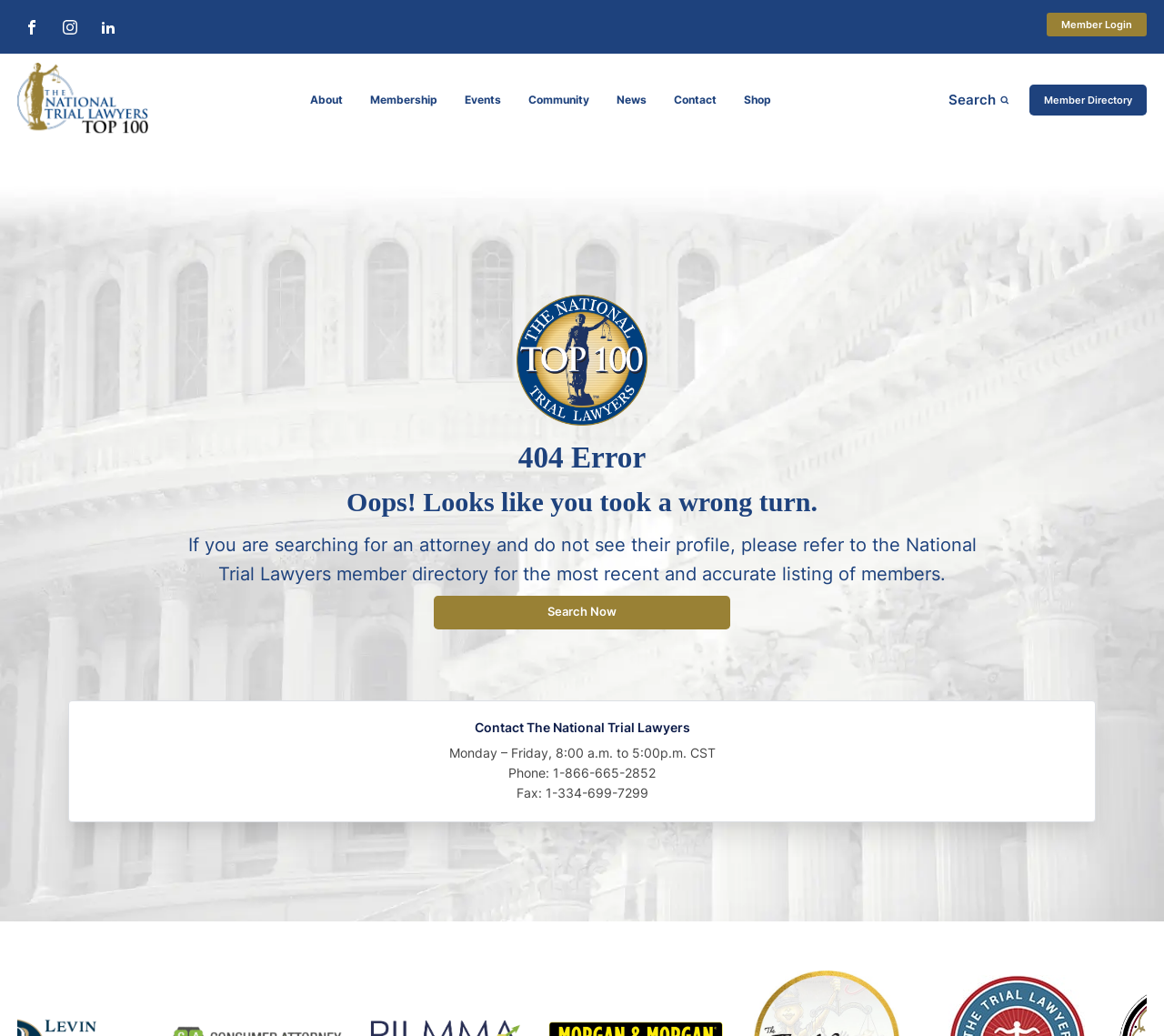Can you identify the bounding box coordinates of the clickable region needed to carry out this instruction: 'Visit Facebook'? The coordinates should be four float numbers within the range of 0 to 1, stated as [left, top, right, bottom].

[0.015, 0.012, 0.04, 0.04]